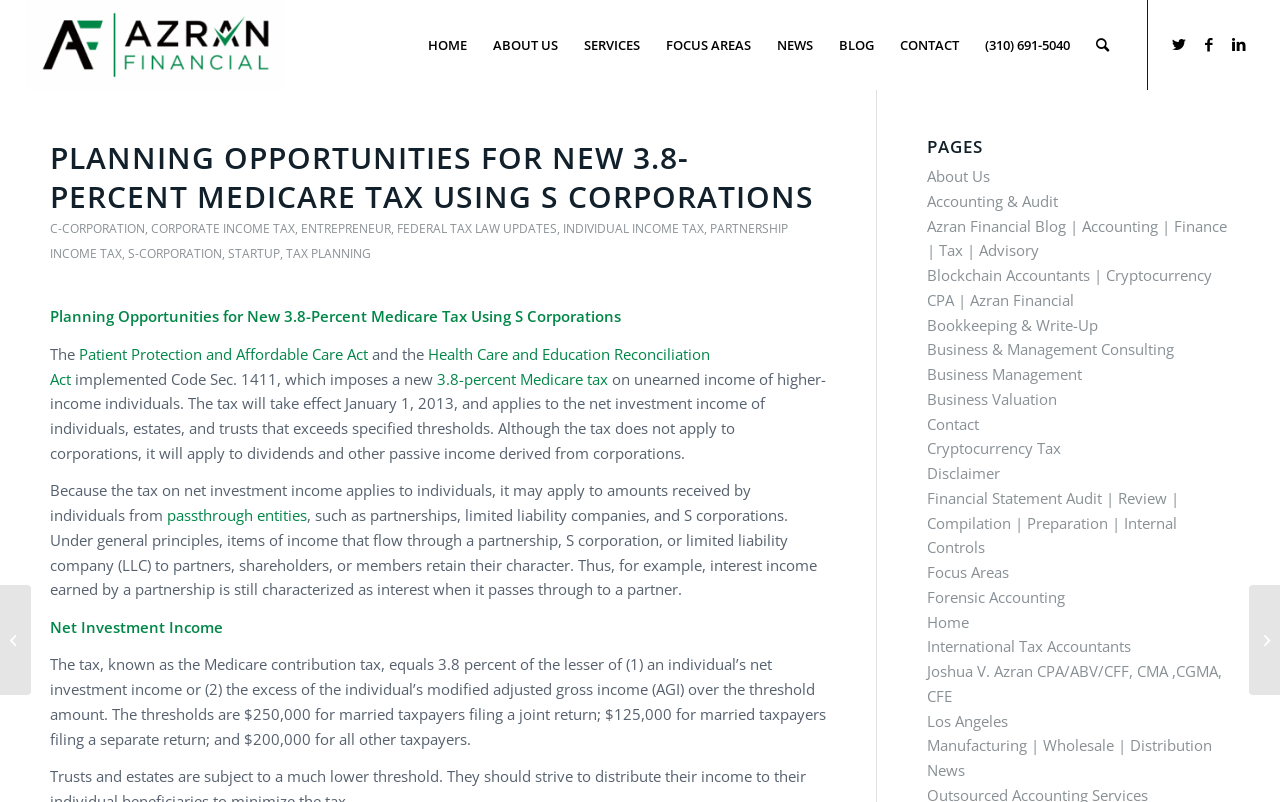Highlight the bounding box of the UI element that corresponds to this description: "Manufacturing | Wholesale | Distribution".

[0.724, 0.917, 0.947, 0.942]